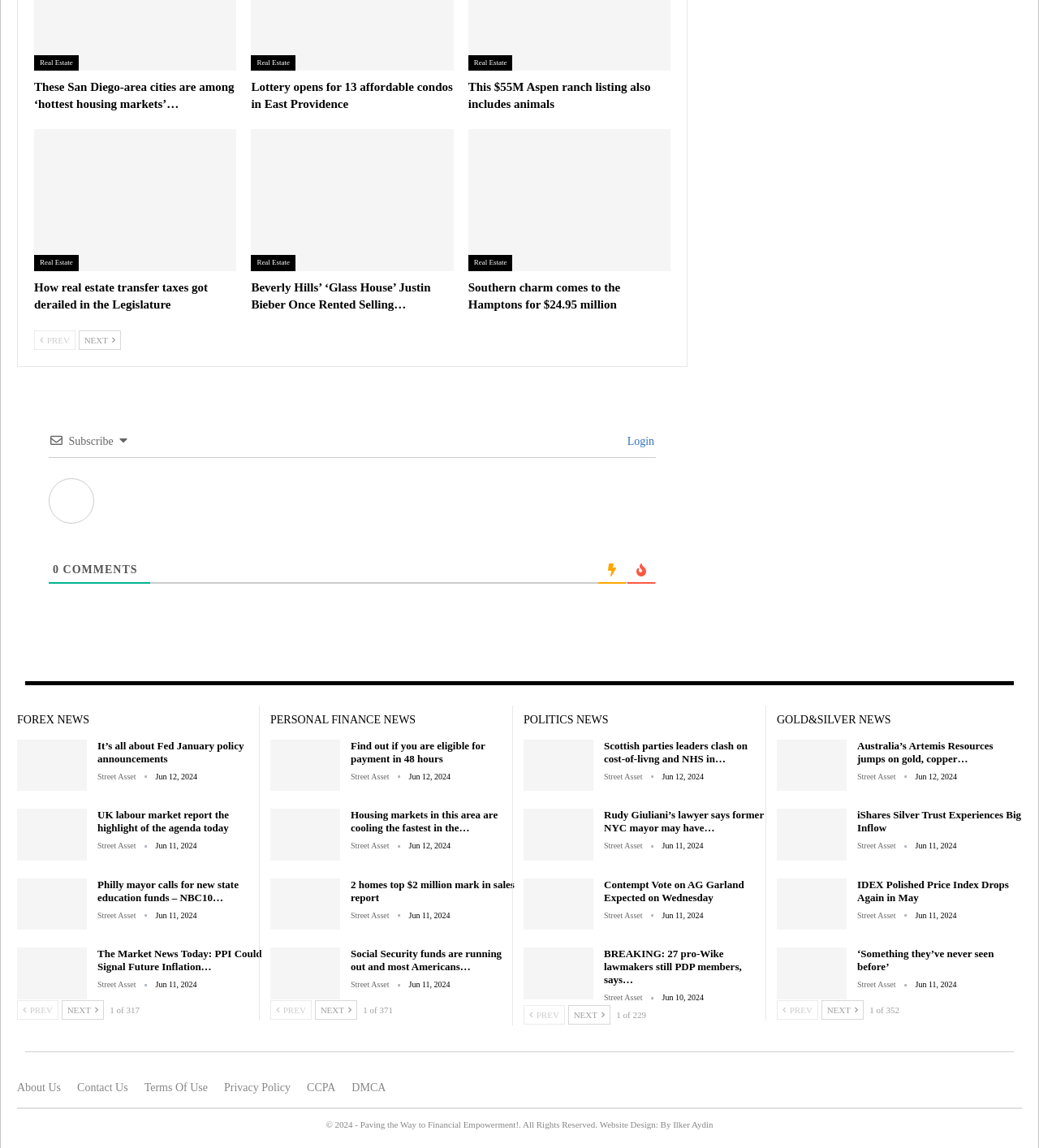Locate the bounding box coordinates of the item that should be clicked to fulfill the instruction: "Click on 'Subscribe'".

[0.066, 0.379, 0.109, 0.39]